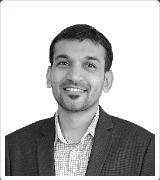Based on the image, provide a detailed and complete answer to the question: 
What industry is the content related to?

The image accompanies content related to the successful implementation of ERP solutions within the seafood industry, suggesting that the person may be a key contributor or representative associated with these advancements.